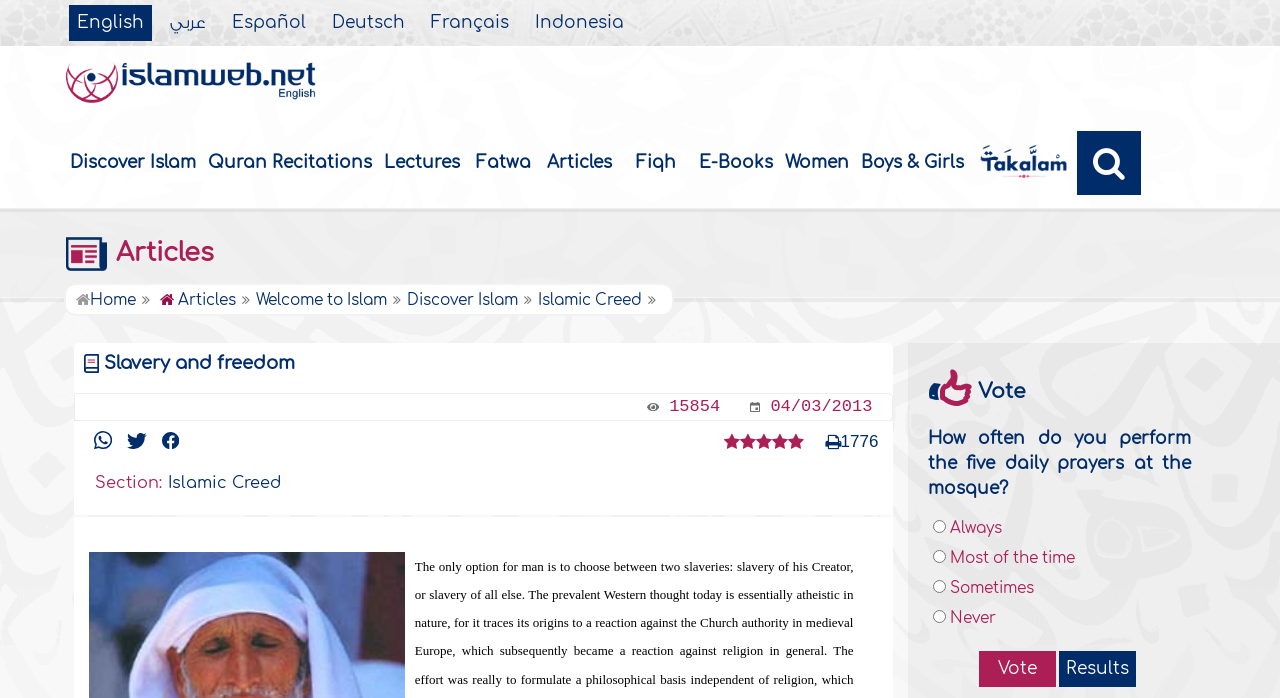Using the element description provided, determine the bounding box coordinates in the format (top-left x, top-left y, bottom-right x, bottom-right y). Ensure that all values are floating point numbers between 0 and 1. Element description: Welcome to Islam

[0.2, 0.418, 0.318, 0.443]